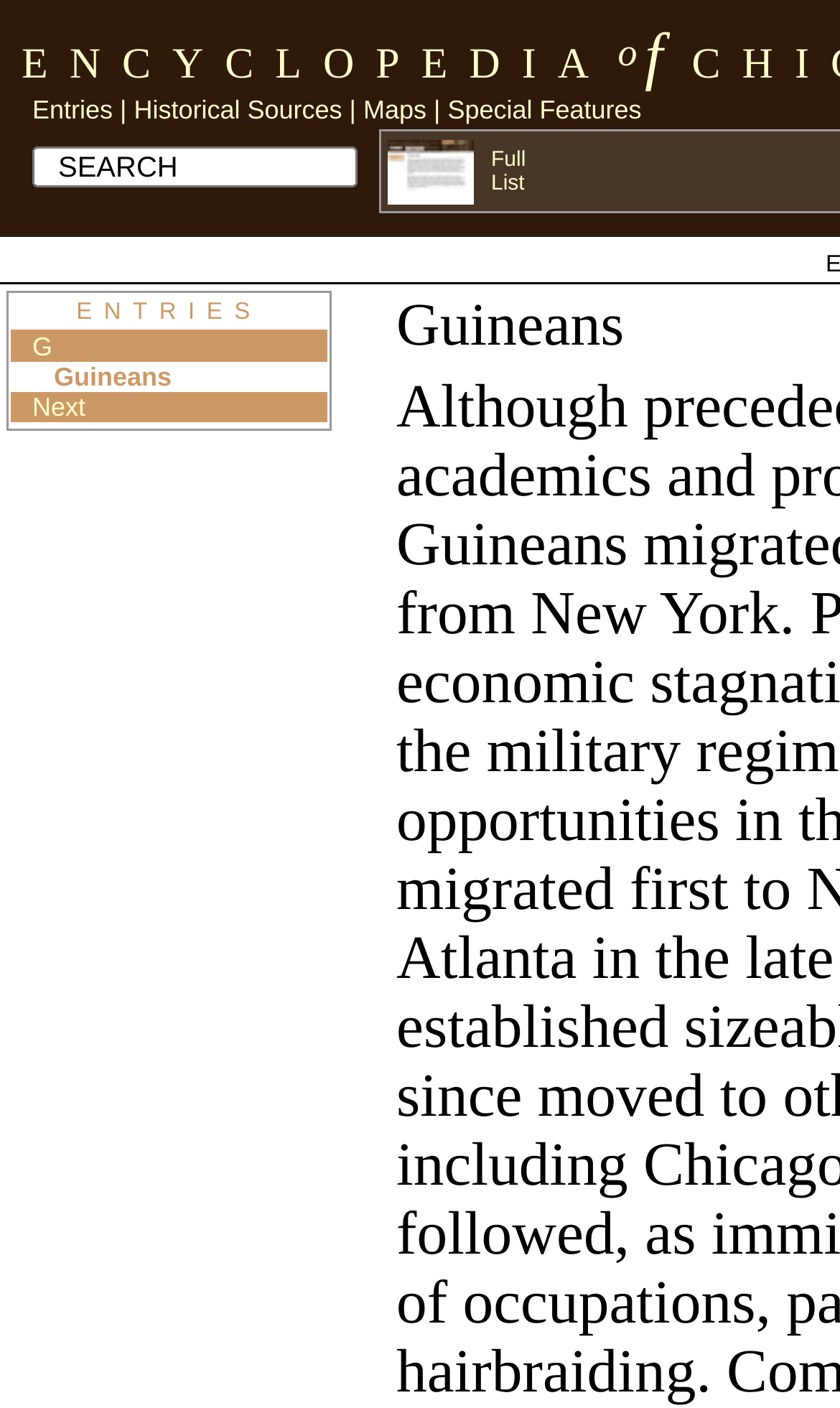Please determine the bounding box coordinates of the clickable area required to carry out the following instruction: "Click on Maps". The coordinates must be four float numbers between 0 and 1, represented as [left, top, right, bottom].

[0.432, 0.062, 0.508, 0.093]